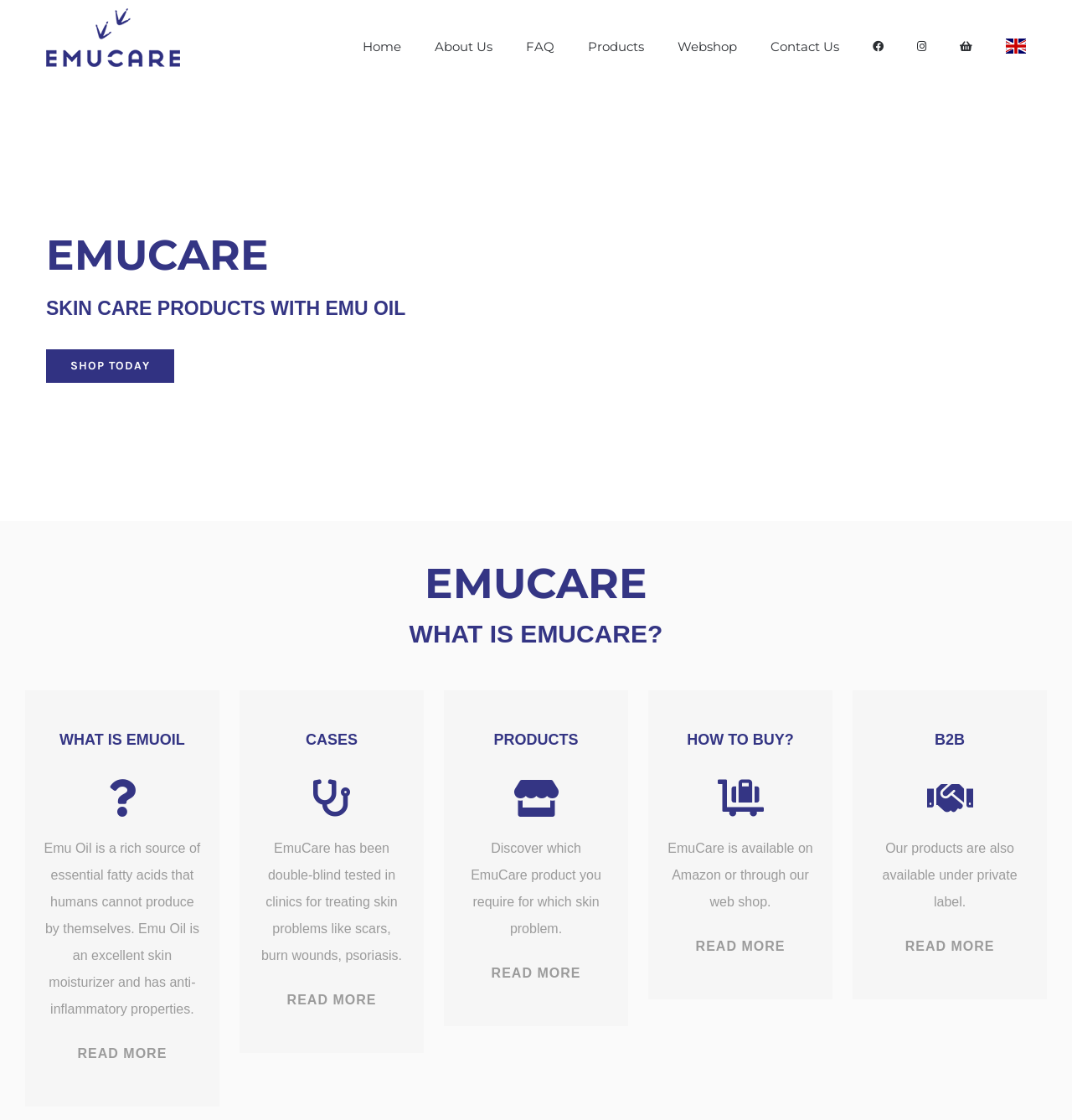Specify the bounding box coordinates of the area to click in order to execute this command: 'Read more about EmuCare'. The coordinates should consist of four float numbers ranging from 0 to 1, and should be formatted as [left, top, right, bottom].

[0.05, 0.925, 0.178, 0.958]